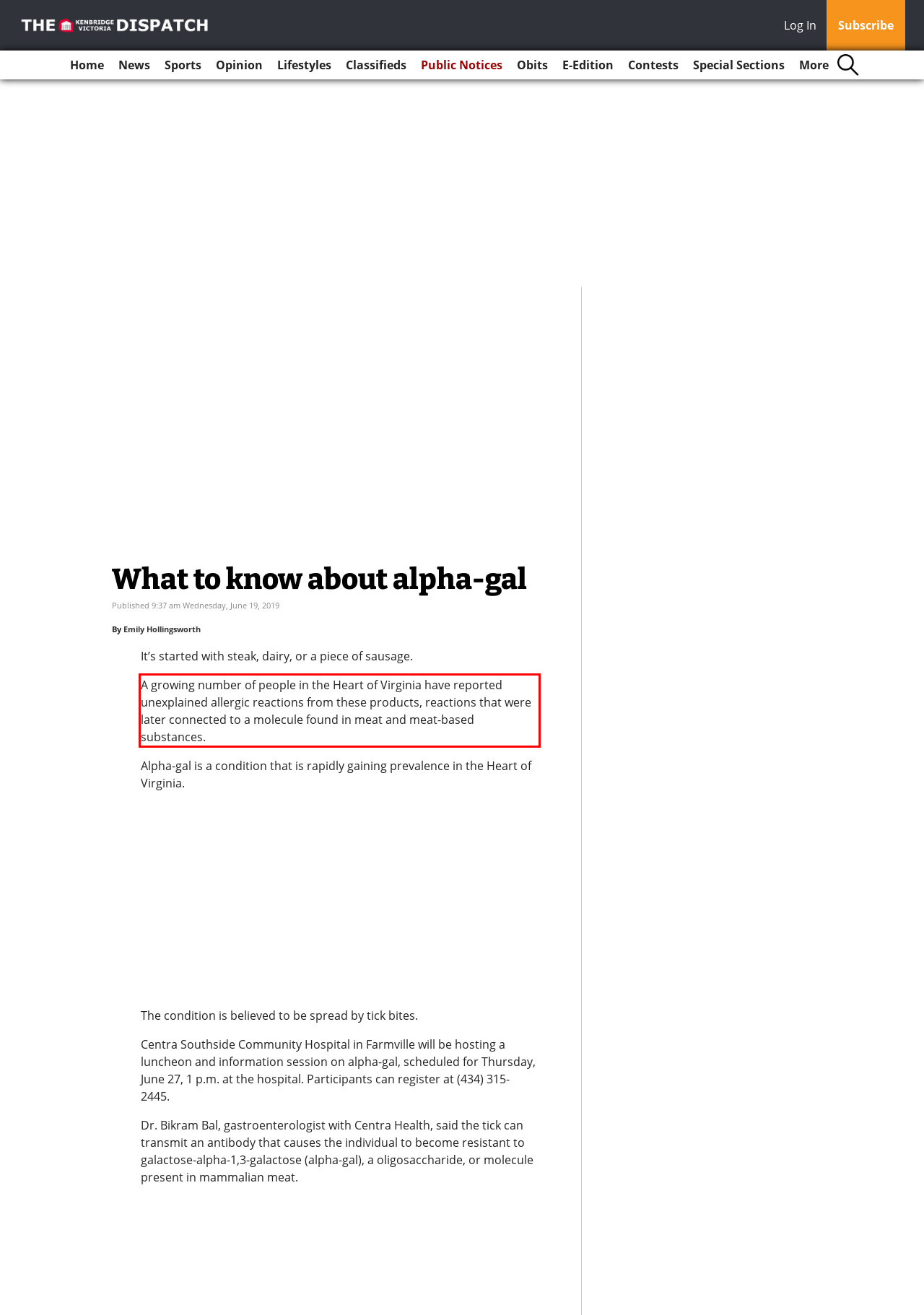Given a screenshot of a webpage, identify the red bounding box and perform OCR to recognize the text within that box.

A growing number of people in the Heart of Virginia have reported unexplained allergic reactions from these products, reactions that were later connected to a molecule found in meat and meat-based substances.